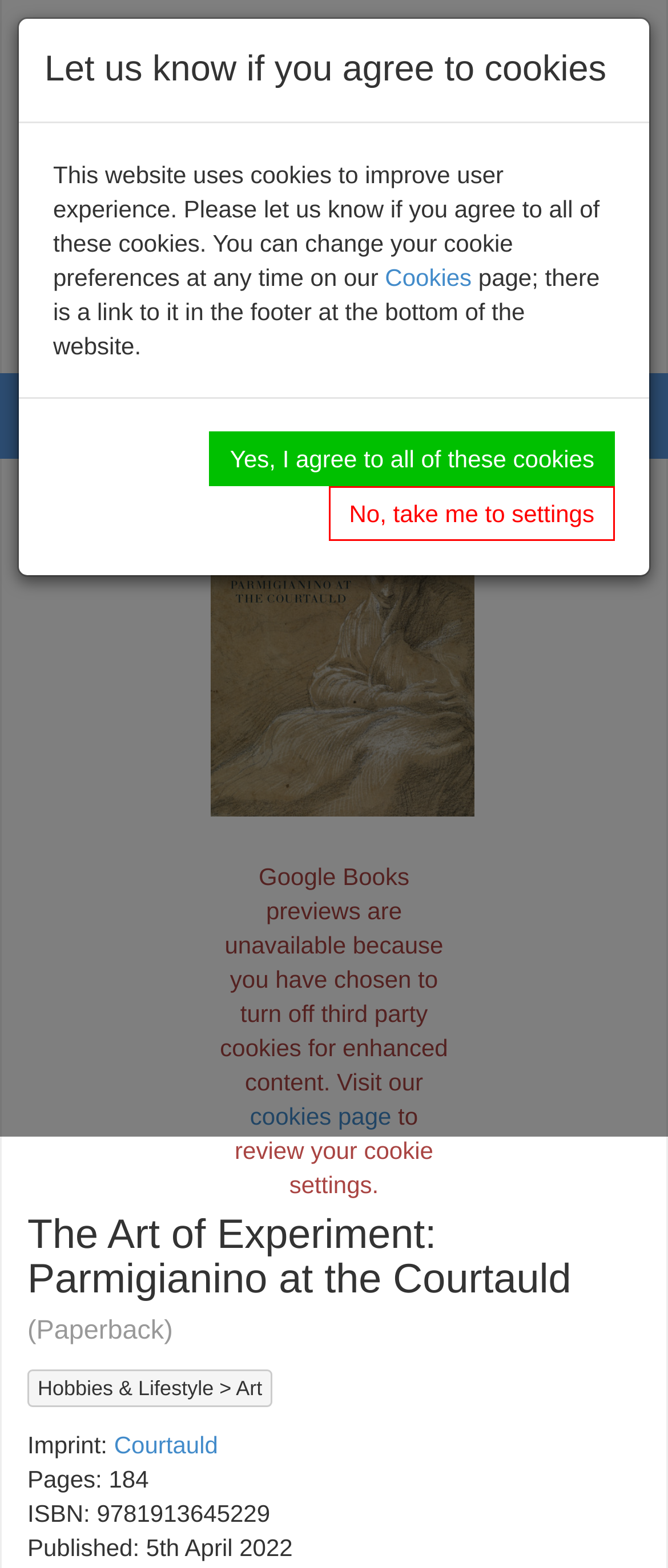Kindly provide the bounding box coordinates of the section you need to click on to fulfill the given instruction: "Contact Us".

[0.381, 0.092, 0.606, 0.109]